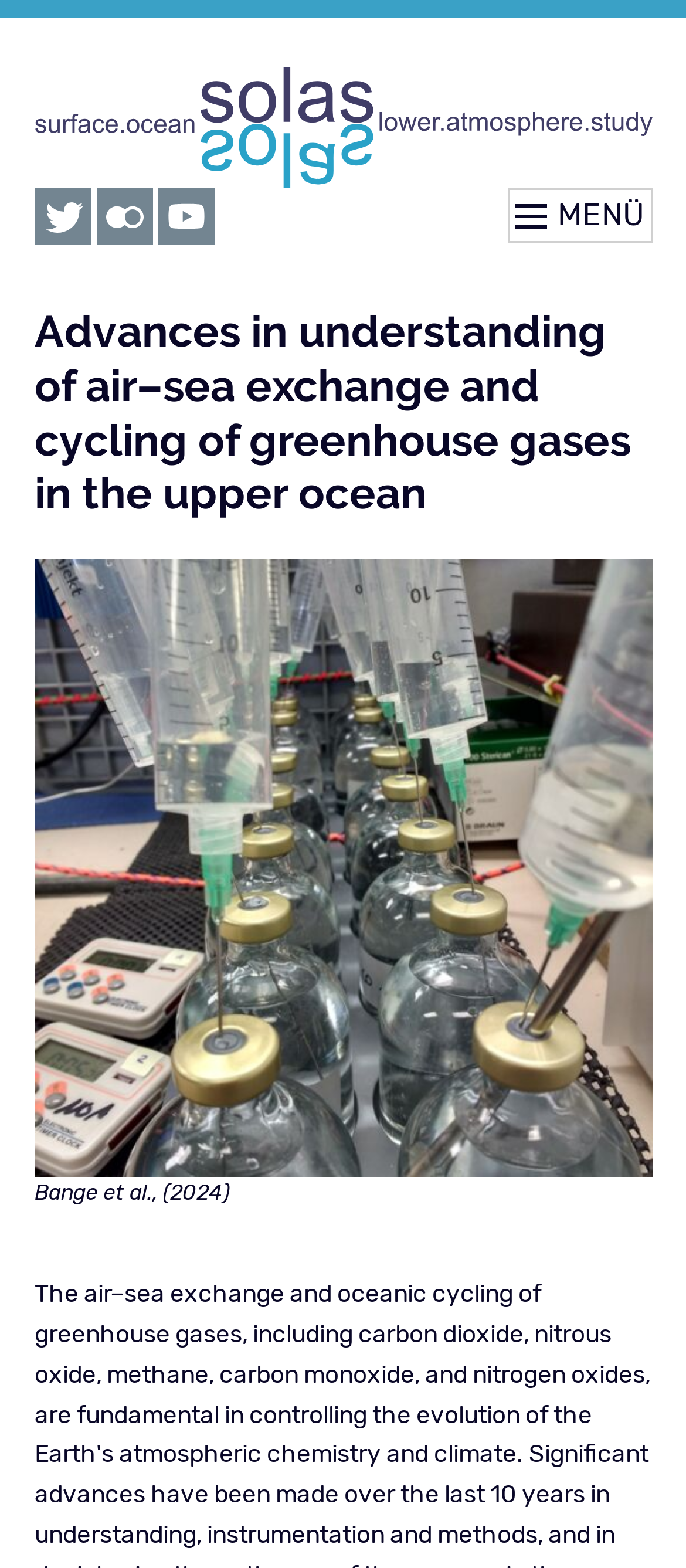Locate the UI element described by MENÜ and provide its bounding box coordinates. Use the format (top-left x, top-left y, bottom-right x, bottom-right y) with all values as floating point numbers between 0 and 1.

[0.74, 0.12, 0.95, 0.155]